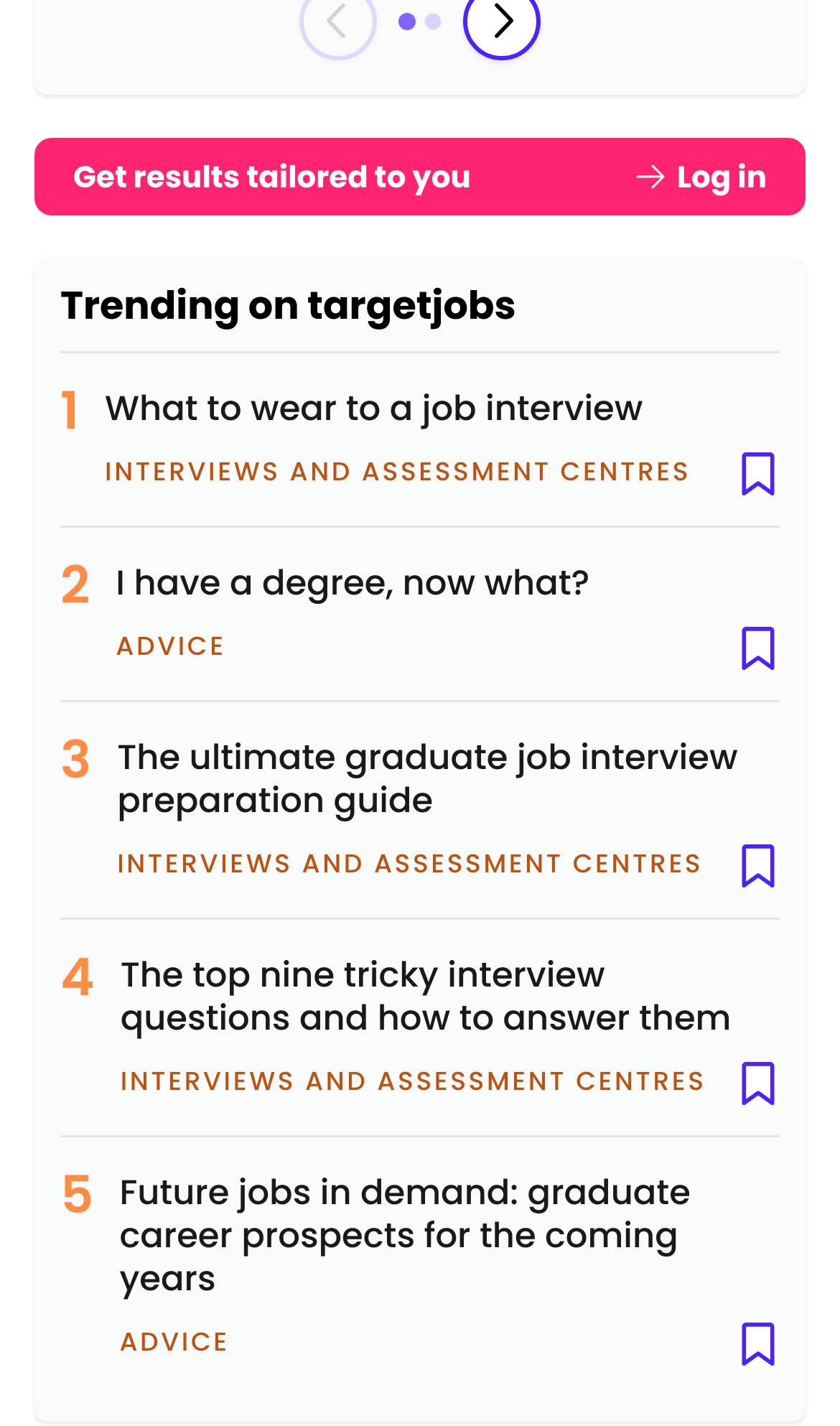Can you find the bounding box coordinates of the area I should click to execute the following instruction: "Explore future jobs in demand"?

[0.142, 0.822, 0.928, 0.954]